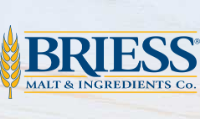What does the logo convey? Look at the image and give a one-word or short phrase answer.

Clean, professional aesthetic